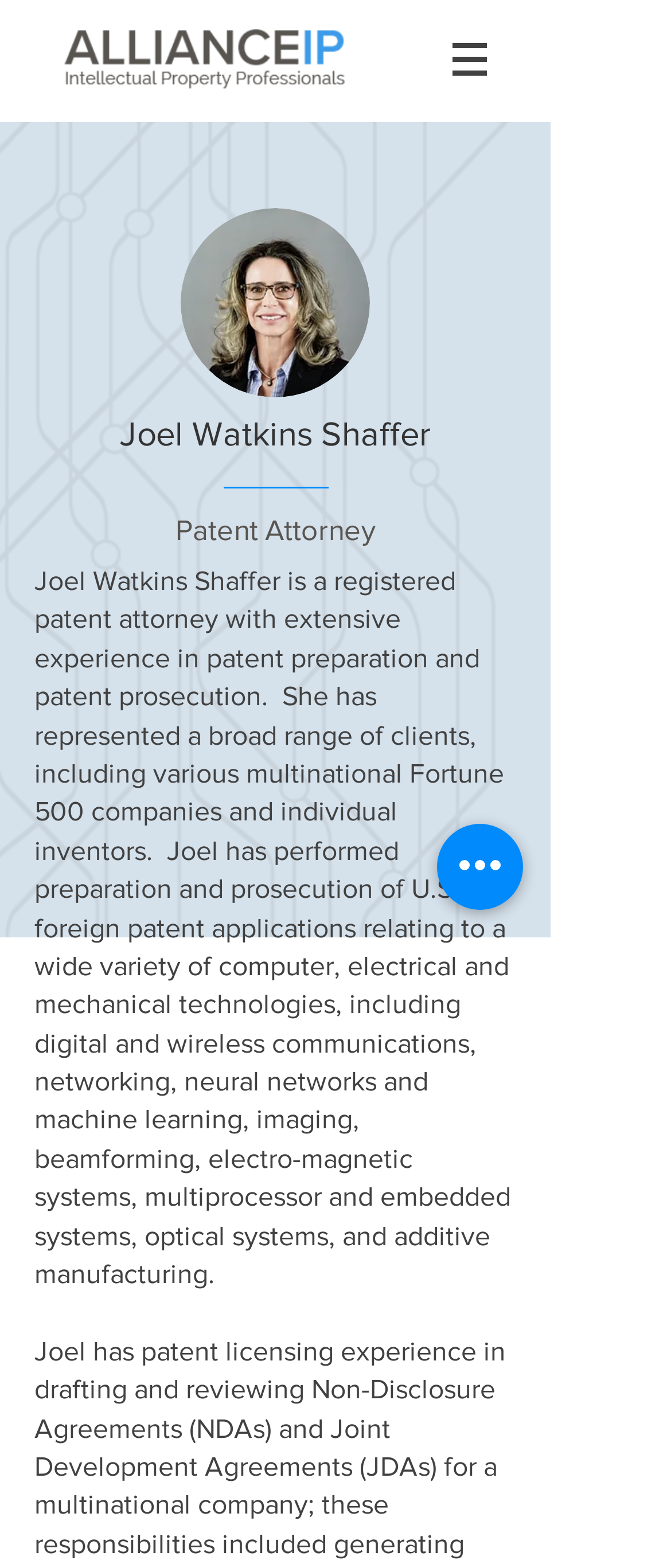Determine the bounding box of the UI component based on this description: "aria-label="Quick actions"". The bounding box coordinates should be four float values between 0 and 1, i.e., [left, top, right, bottom].

[0.651, 0.525, 0.779, 0.58]